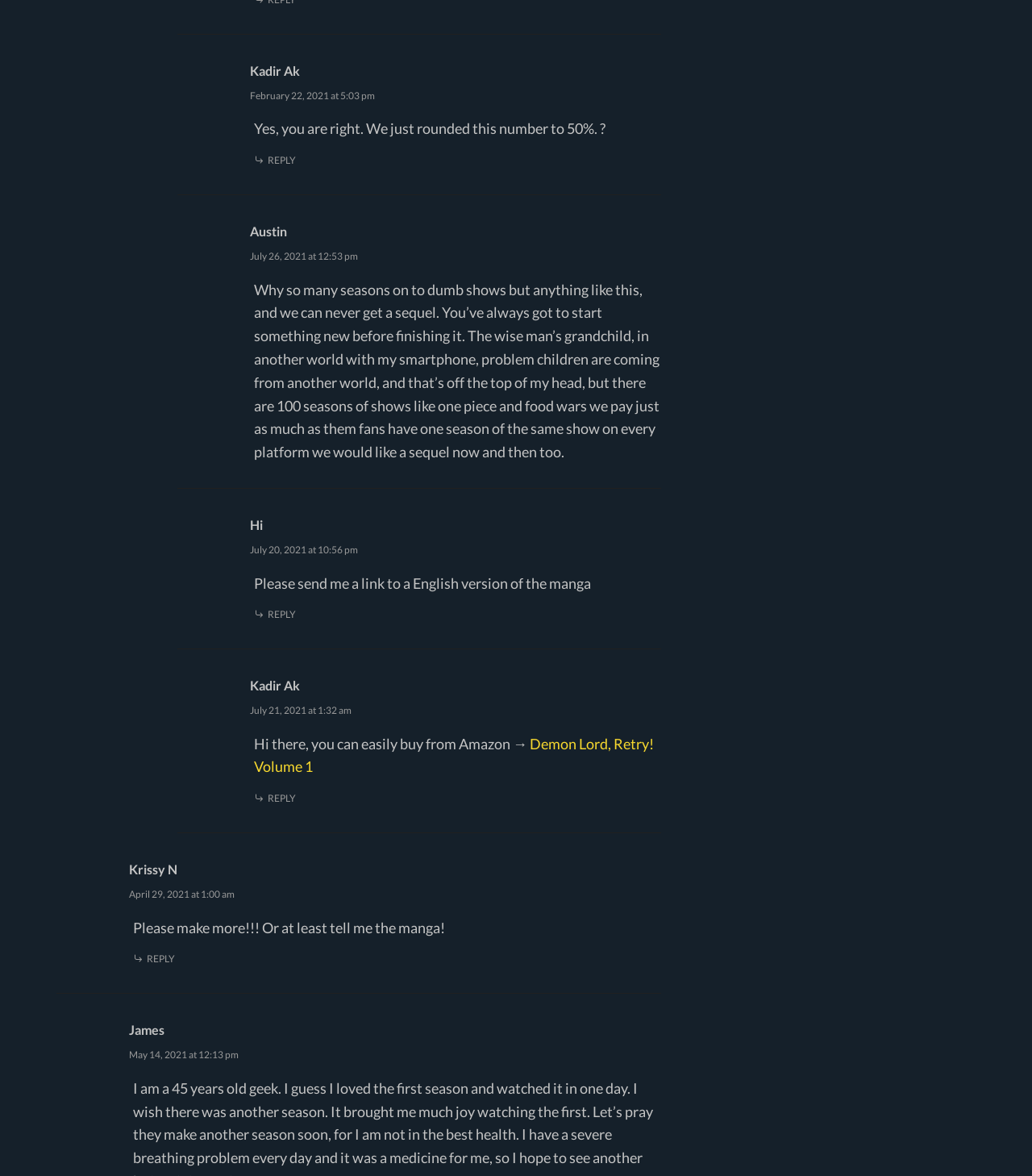Could you specify the bounding box coordinates for the clickable section to complete the following instruction: "Reply to Jason"?

[0.246, 0.418, 0.287, 0.431]